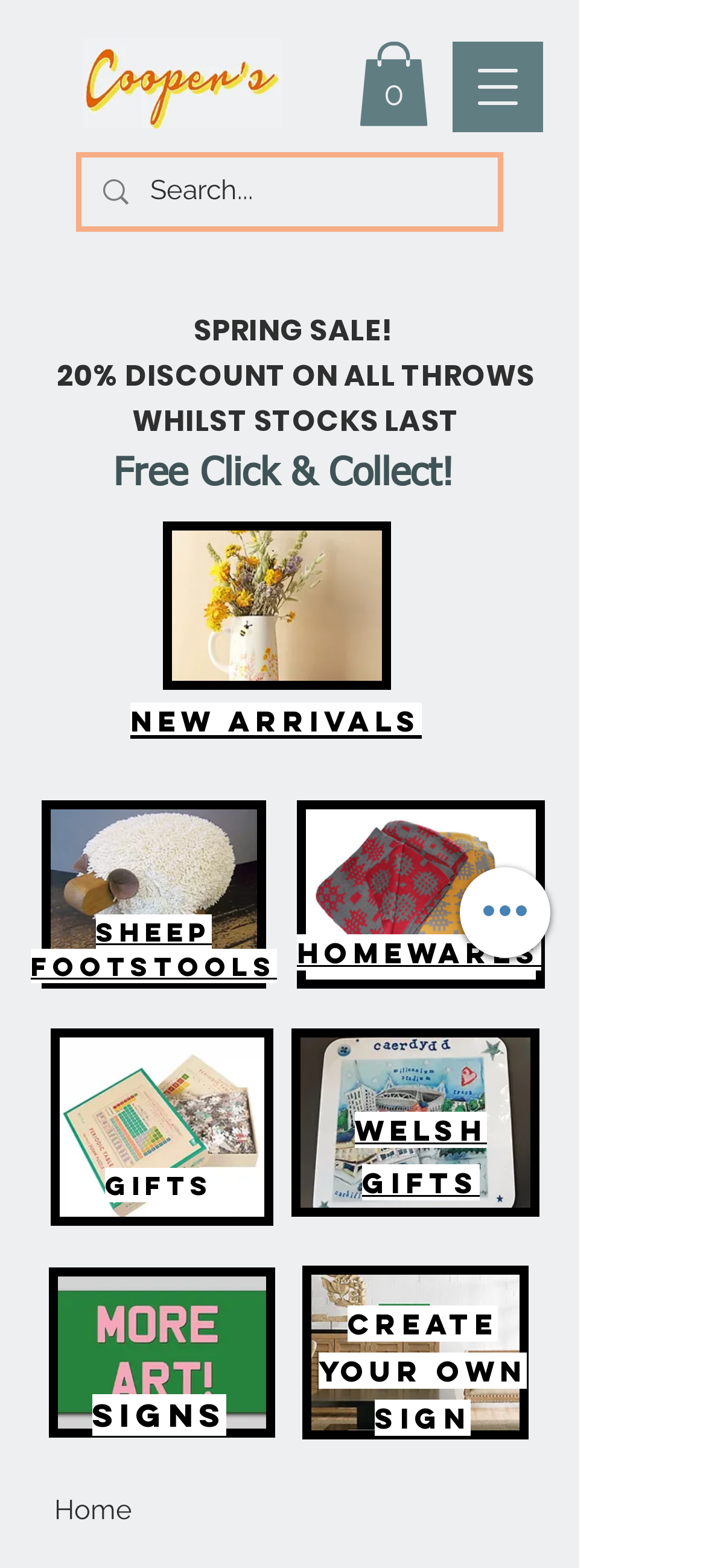Using the format (top-left x, top-left y, bottom-right x, bottom-right y), and given the element description, identify the bounding box coordinates within the screenshot: New arrivals

[0.185, 0.44, 0.597, 0.473]